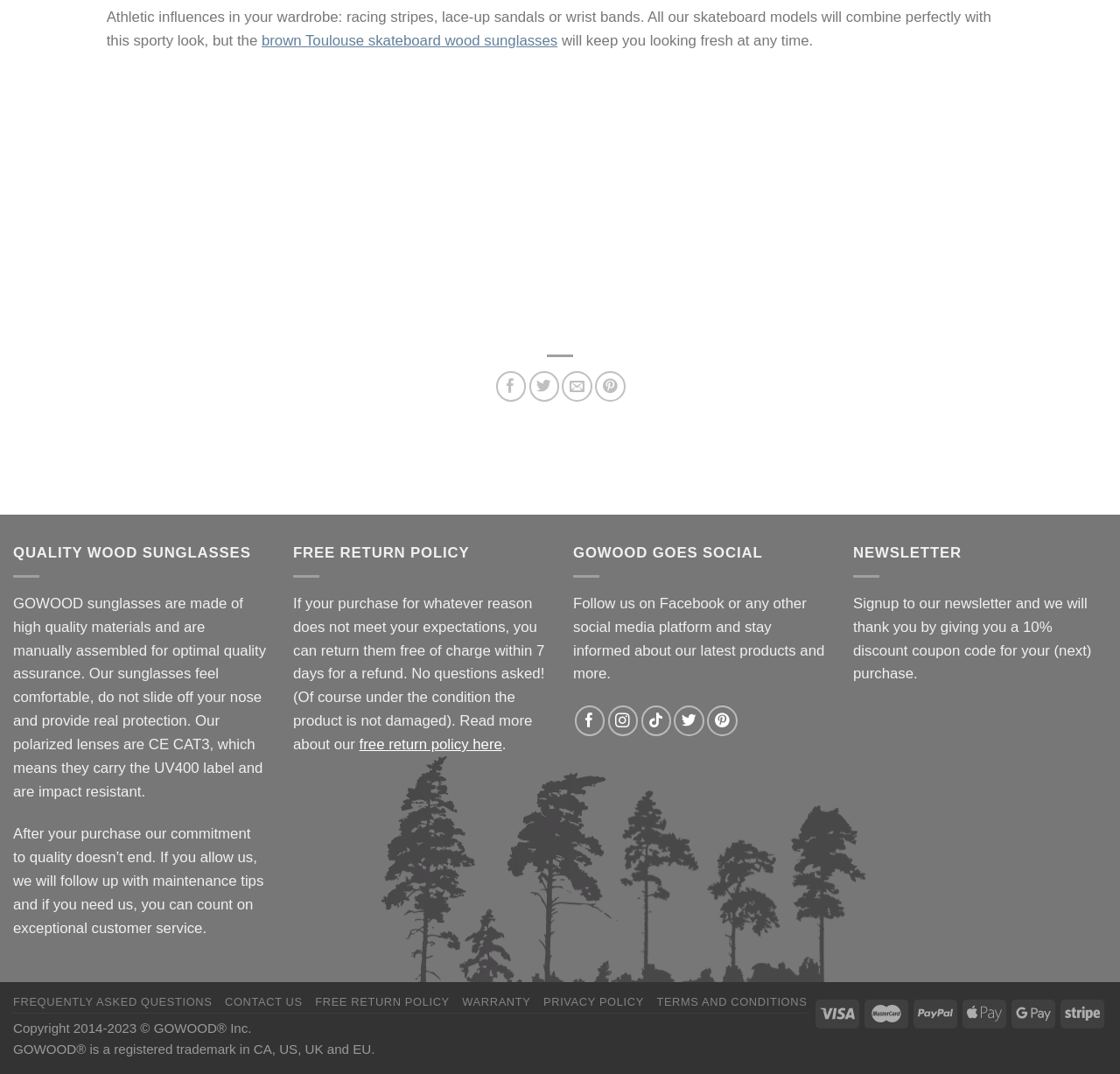Please answer the following query using a single word or phrase: 
What is the return policy of the website?

Free return within 7 days